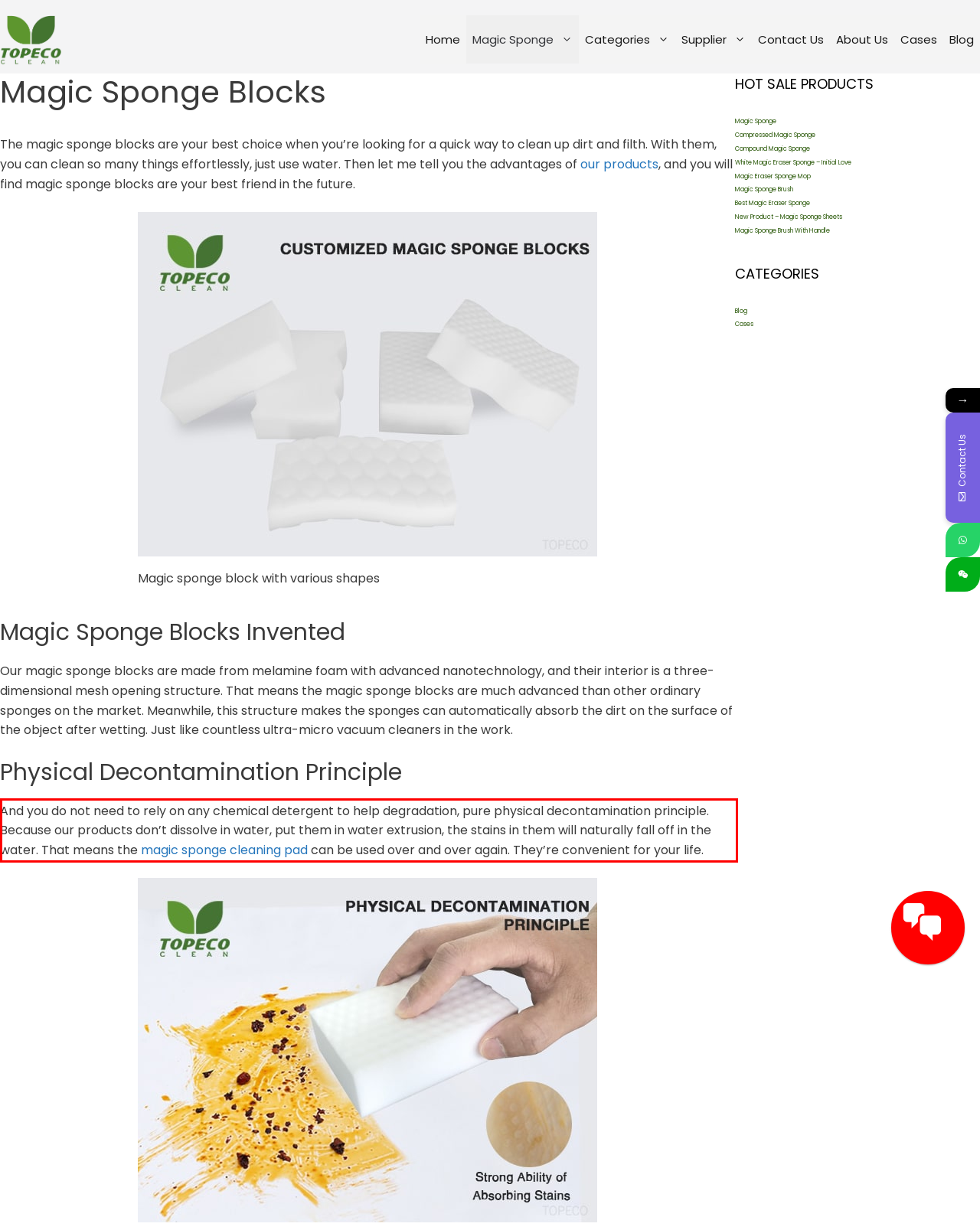Identify the text within the red bounding box on the webpage screenshot and generate the extracted text content.

And you do not need to rely on any chemical detergent to help degradation, pure physical decontamination principle. Because our products don’t dissolve in water, put them in water extrusion, the stains in them will naturally fall off in the water. That means the magic sponge cleaning pad can be used over and over again. They’re convenient for your life.